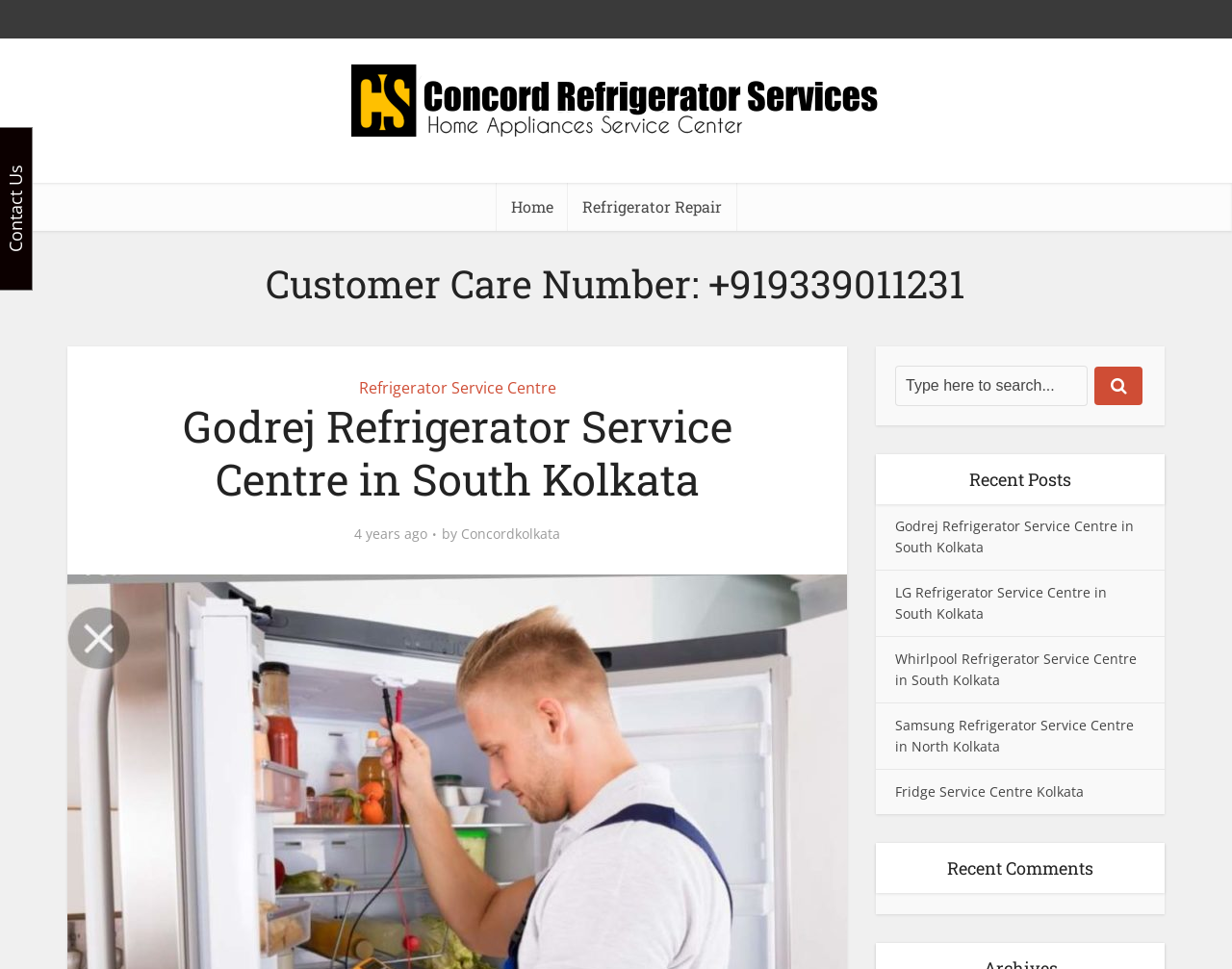Can you specify the bounding box coordinates of the area that needs to be clicked to fulfill the following instruction: "Click the 'Contact Us' button"?

[0.0, 0.131, 0.027, 0.3]